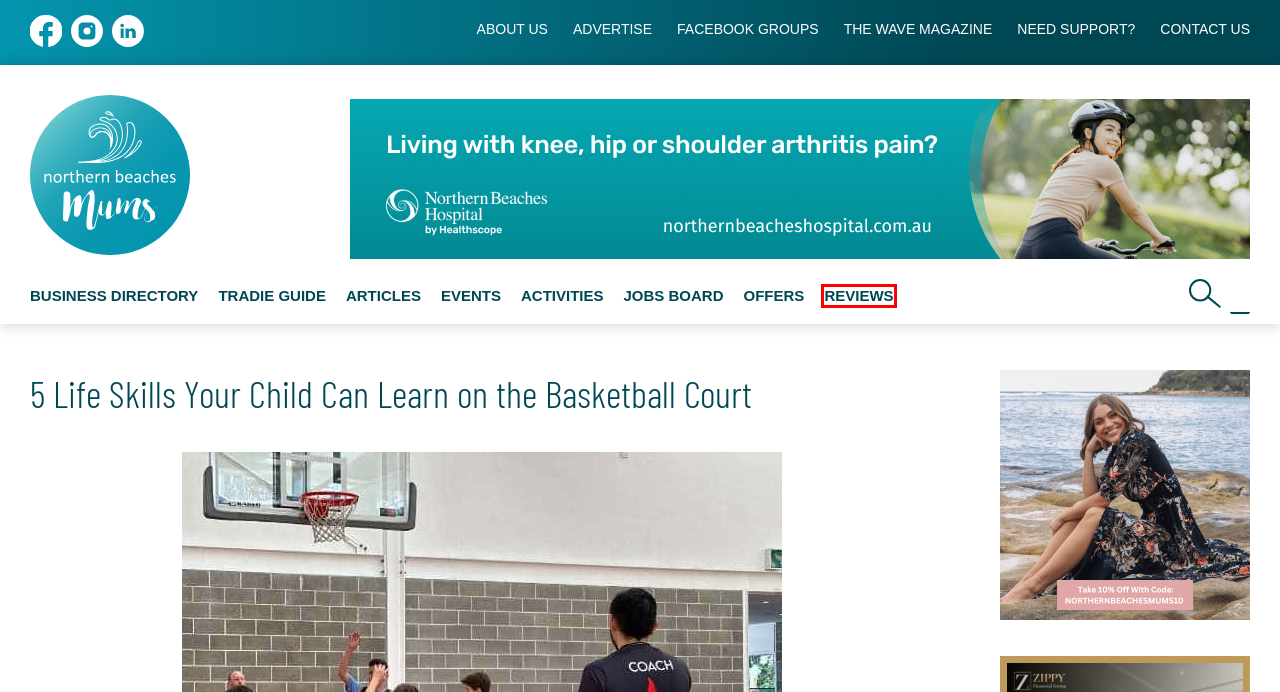You see a screenshot of a webpage with a red bounding box surrounding an element. Pick the webpage description that most accurately represents the new webpage after interacting with the element in the red bounding box. The options are:
A. Business Directory | Northern Beaches Mums
B. Add Job | Northern Beaches Mums
C. The Wave Magazine - Northern Beaches Mums
D. Need support? - Northern Beaches Mums
E. Lifestyle Archives - Northern Beaches Mums
F. Reviews Archives - Northern Beaches Mums
G. OFFERS - Northern Beaches Mums
H. Mother's Day Guide 2023 - Northern Beaches Mums

F